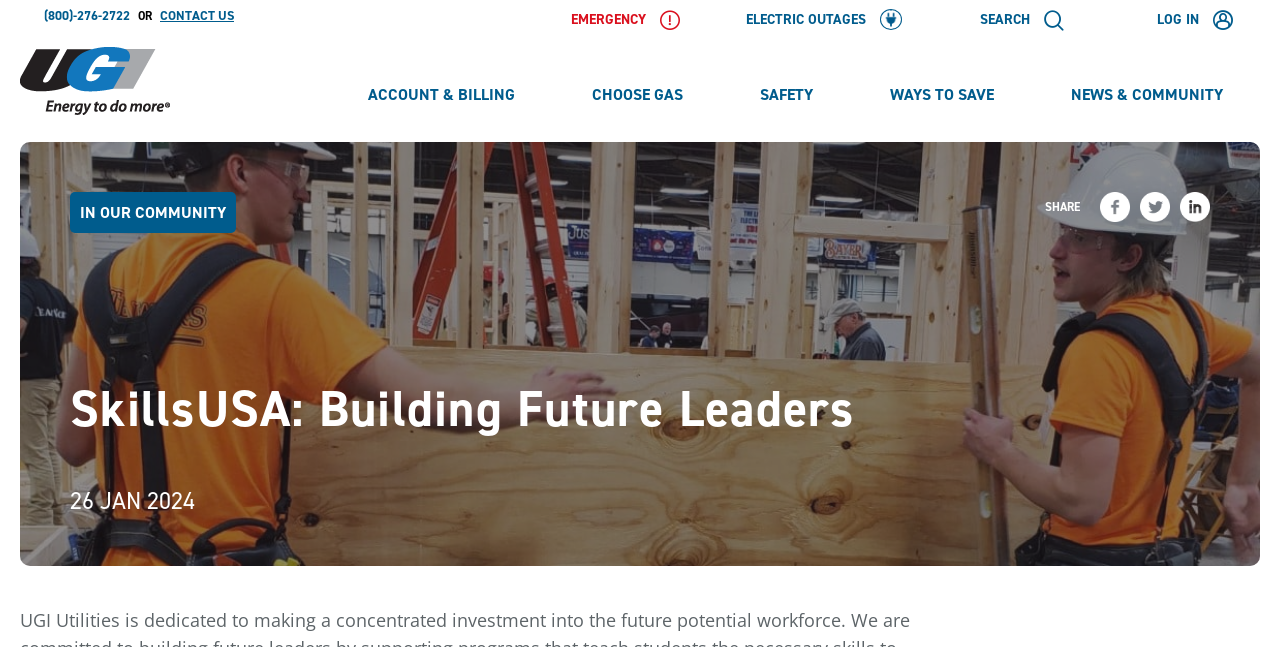Please locate the bounding box coordinates of the region I need to click to follow this instruction: "Navigate to the home page".

[0.016, 0.155, 0.133, 0.187]